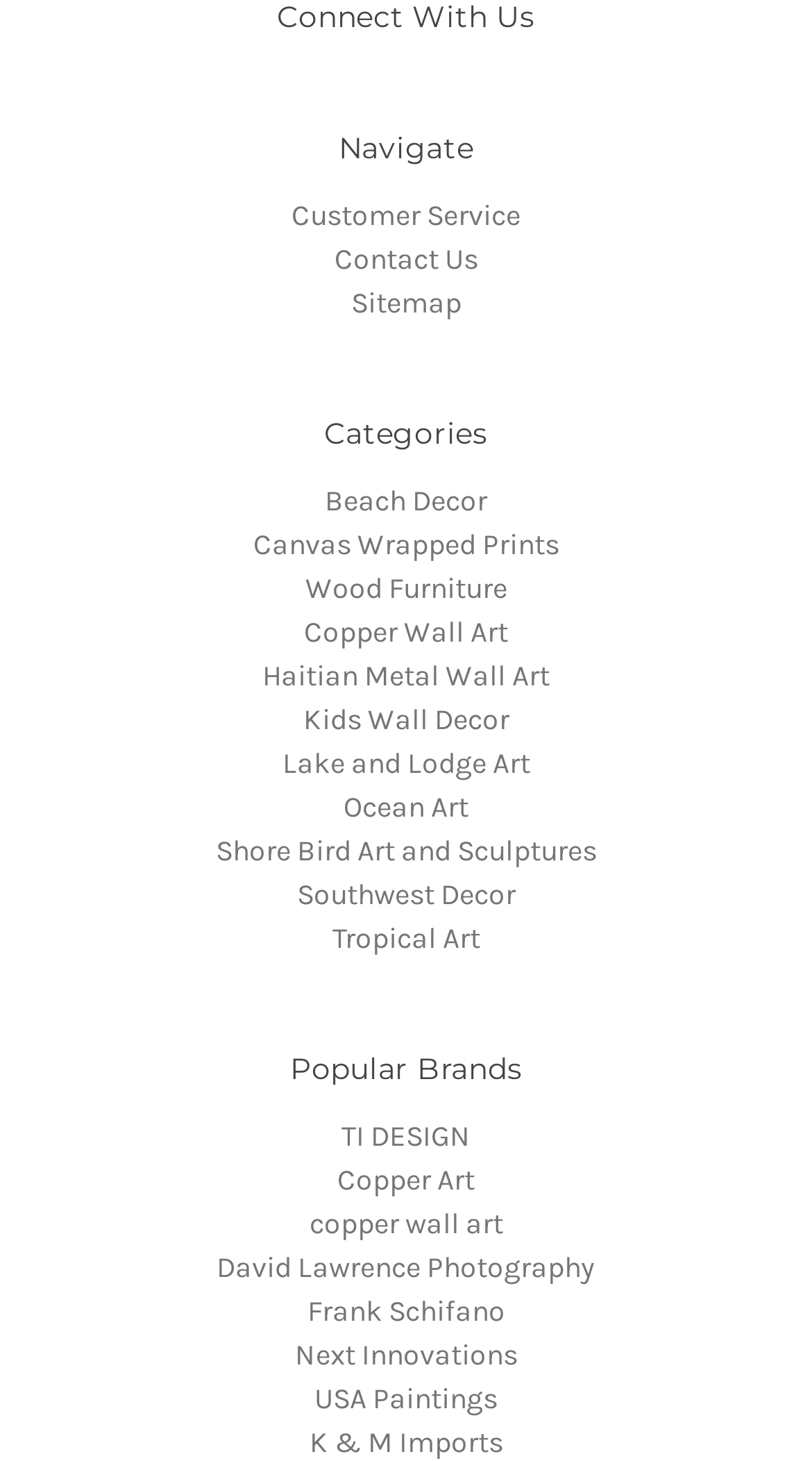Pinpoint the bounding box coordinates of the element to be clicked to execute the instruction: "Navigate to Customer Service".

[0.359, 0.136, 0.641, 0.16]